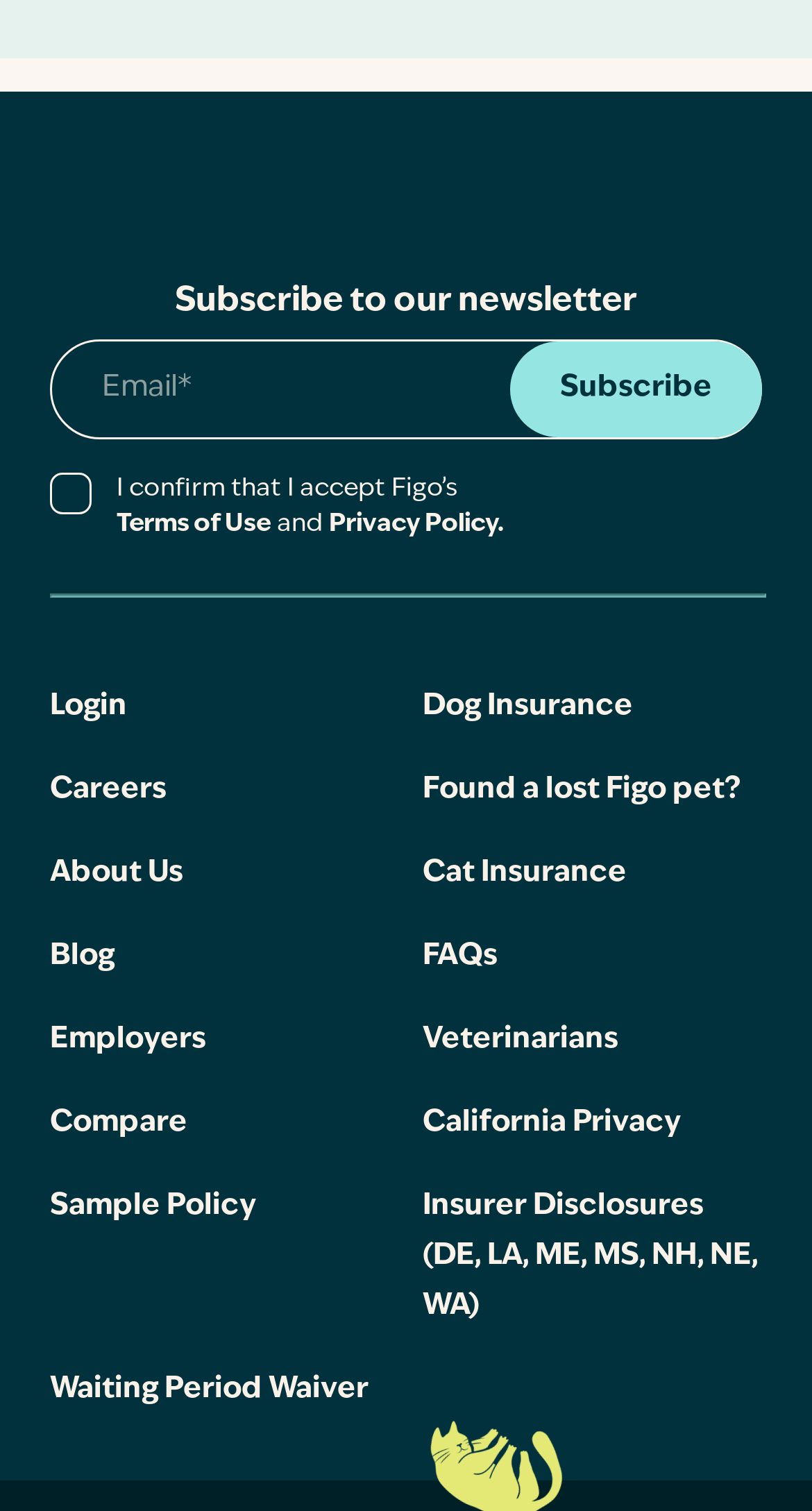What is the purpose of the textbox?
Give a one-word or short phrase answer based on the image.

To enter email